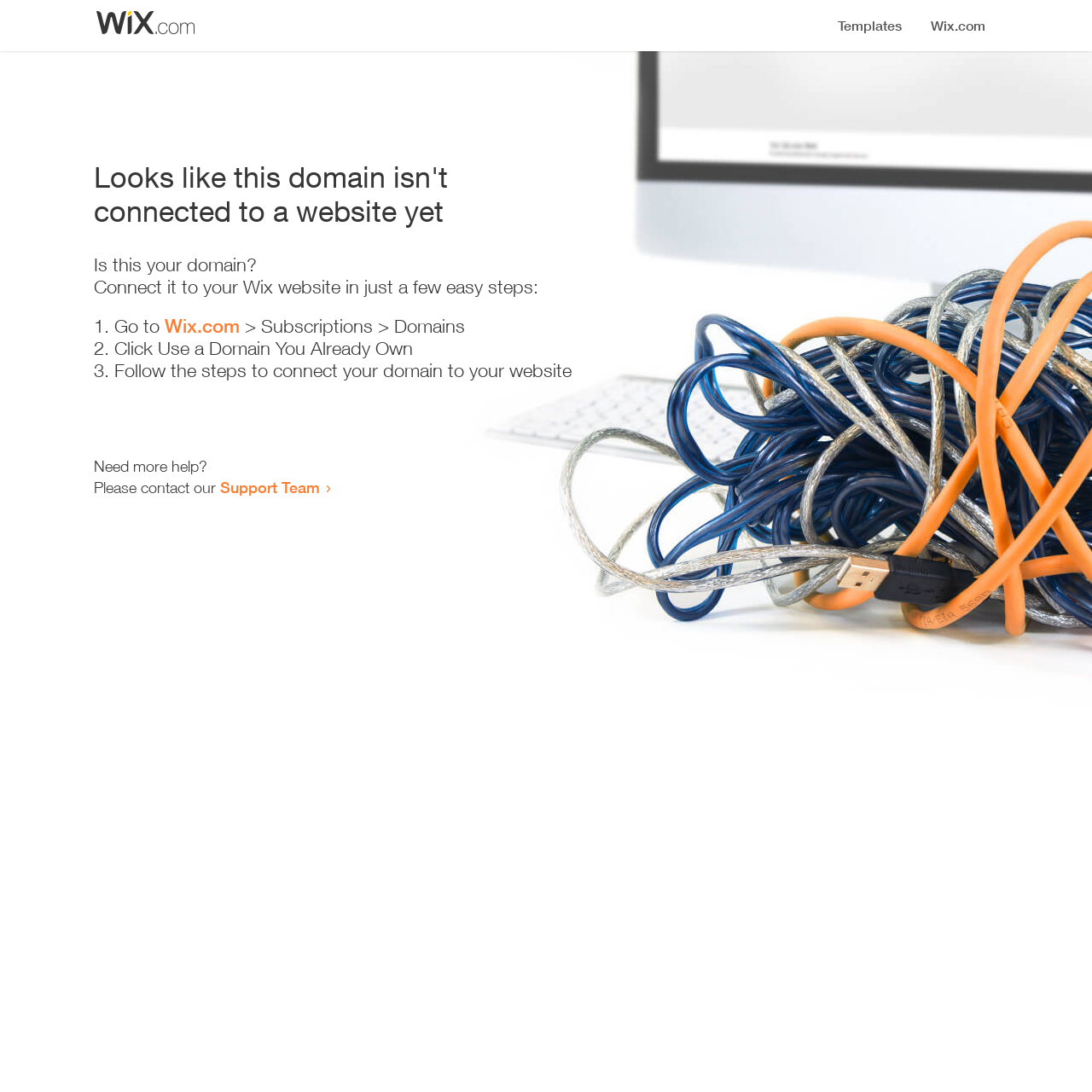What should you do if you need more help?
Answer the question with a single word or phrase, referring to the image.

Contact Support Team